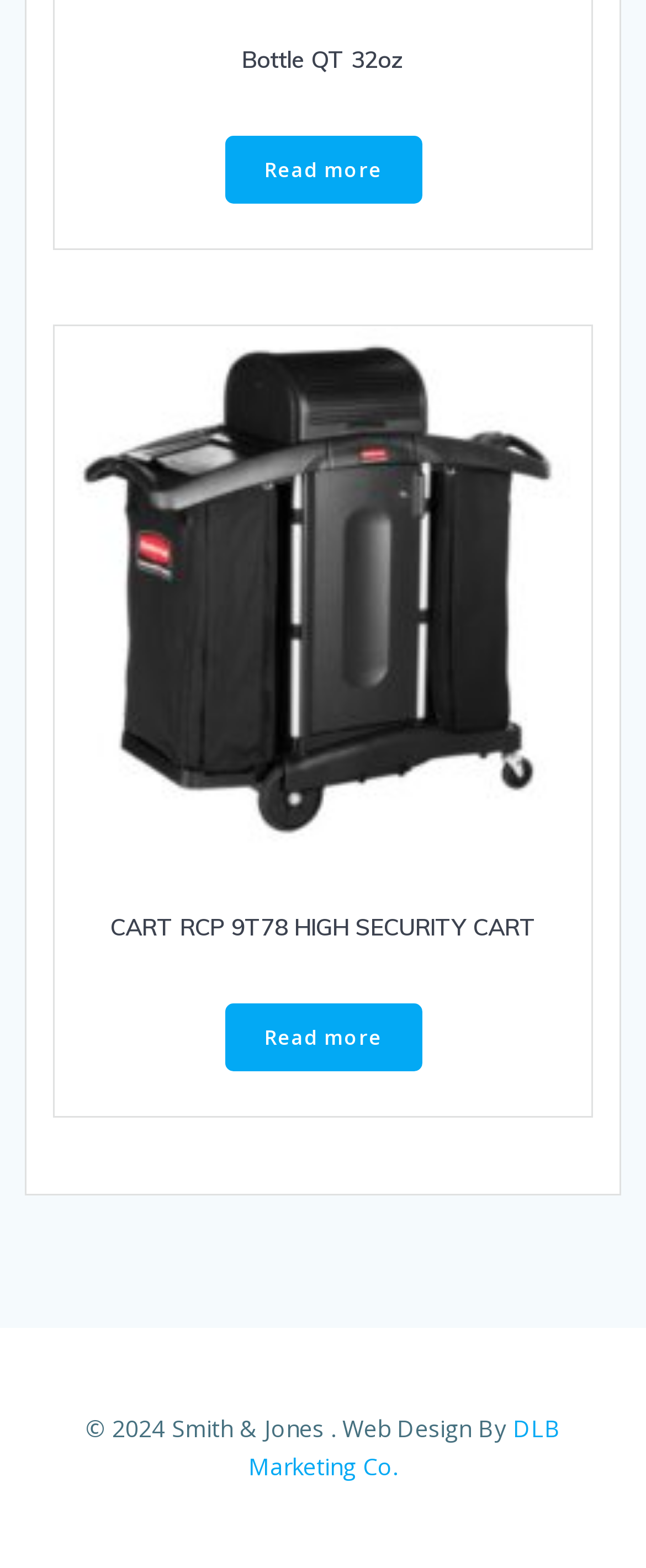What is the copyright year of the webpage?
Give a detailed explanation using the information visible in the image.

The copyright year of the webpage is mentioned in the static text element with the text '© 2024 Smith & Jones. Web Design By', which is located at the bottom of the webpage with a bounding box of [0.132, 0.901, 0.794, 0.921].